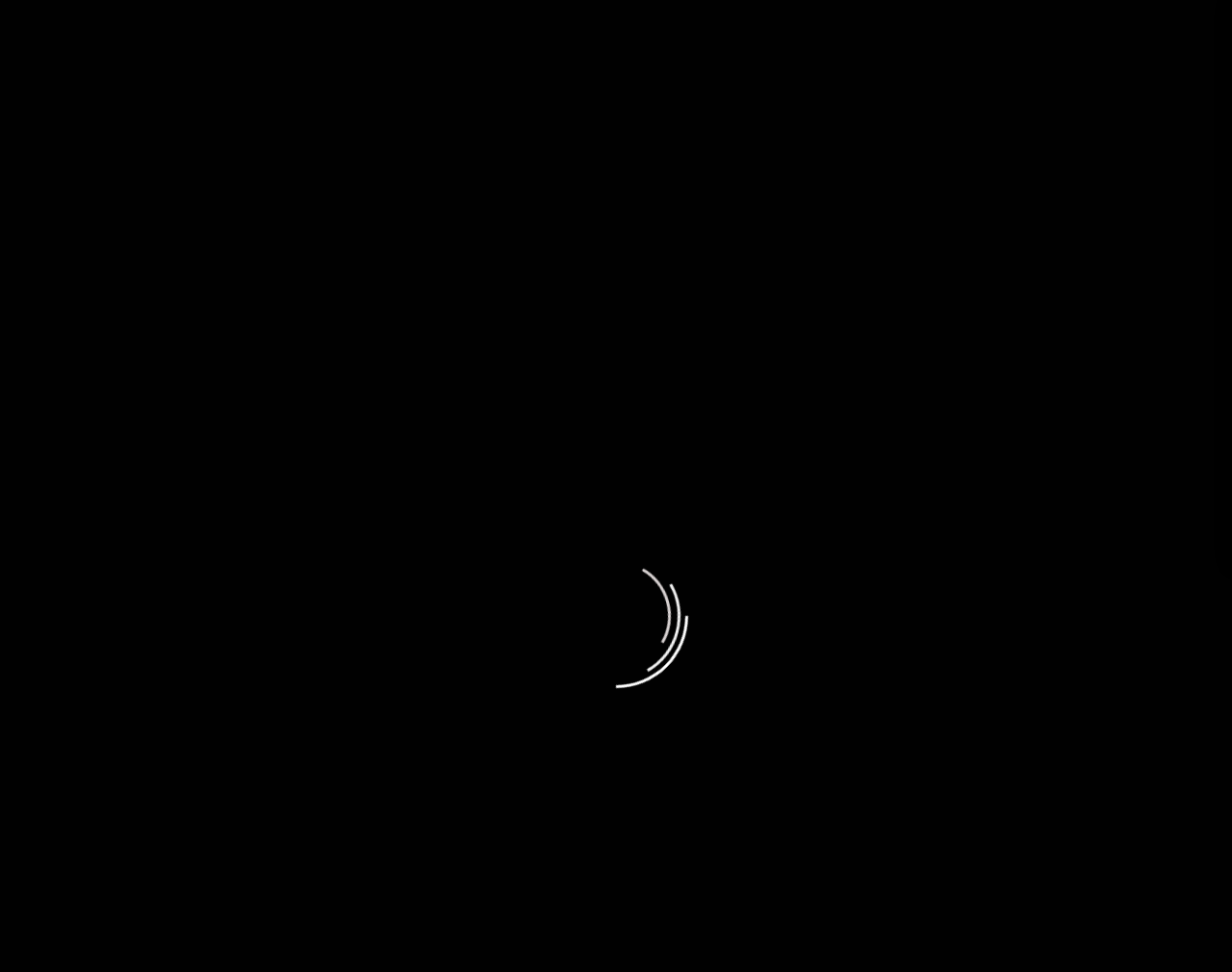Please reply to the following question with a single word or a short phrase:
What is the category of the first news article?

Breaking News